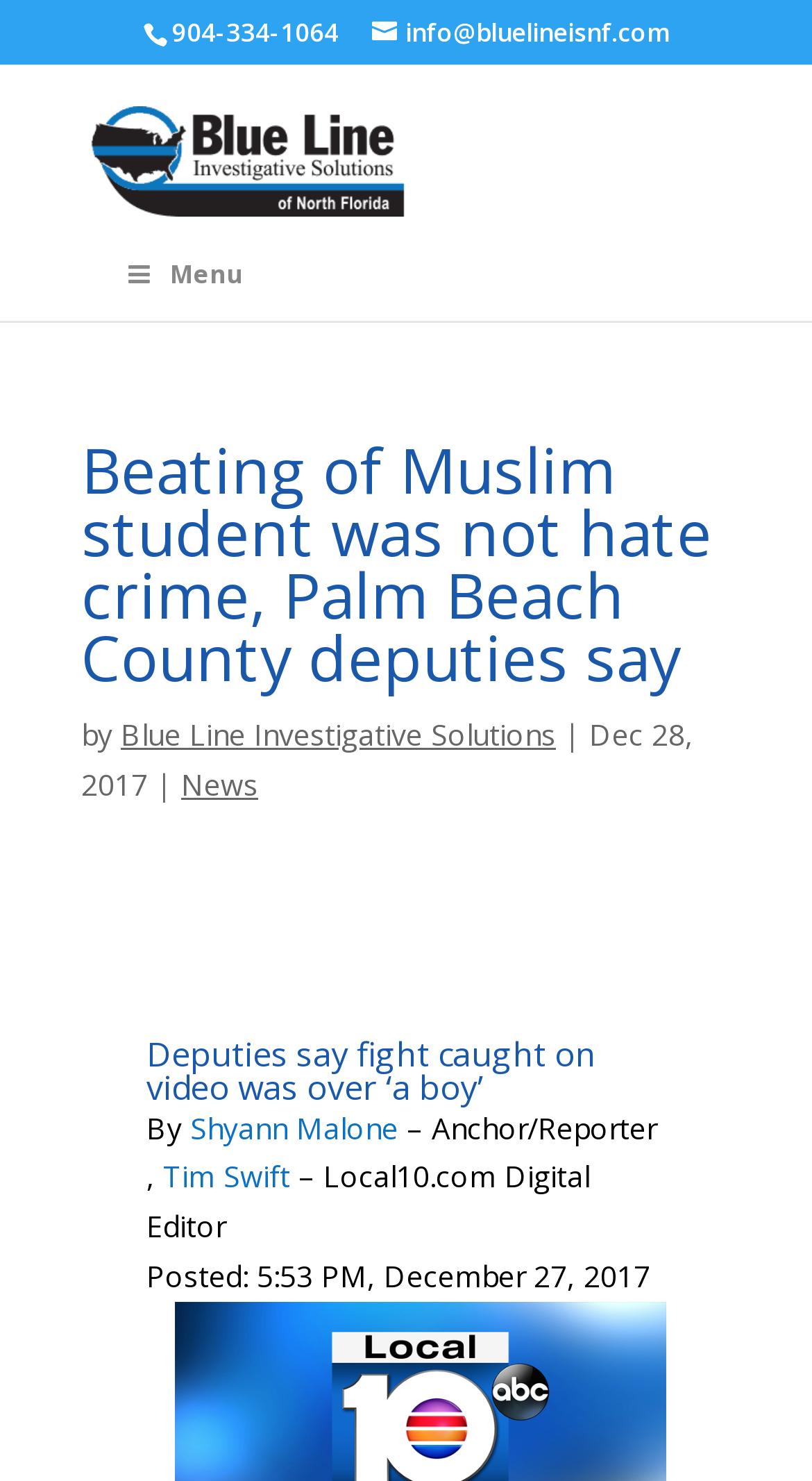Identify the text that serves as the heading for the webpage and generate it.

Beating of Muslim student was not hate crime, Palm Beach County deputies say